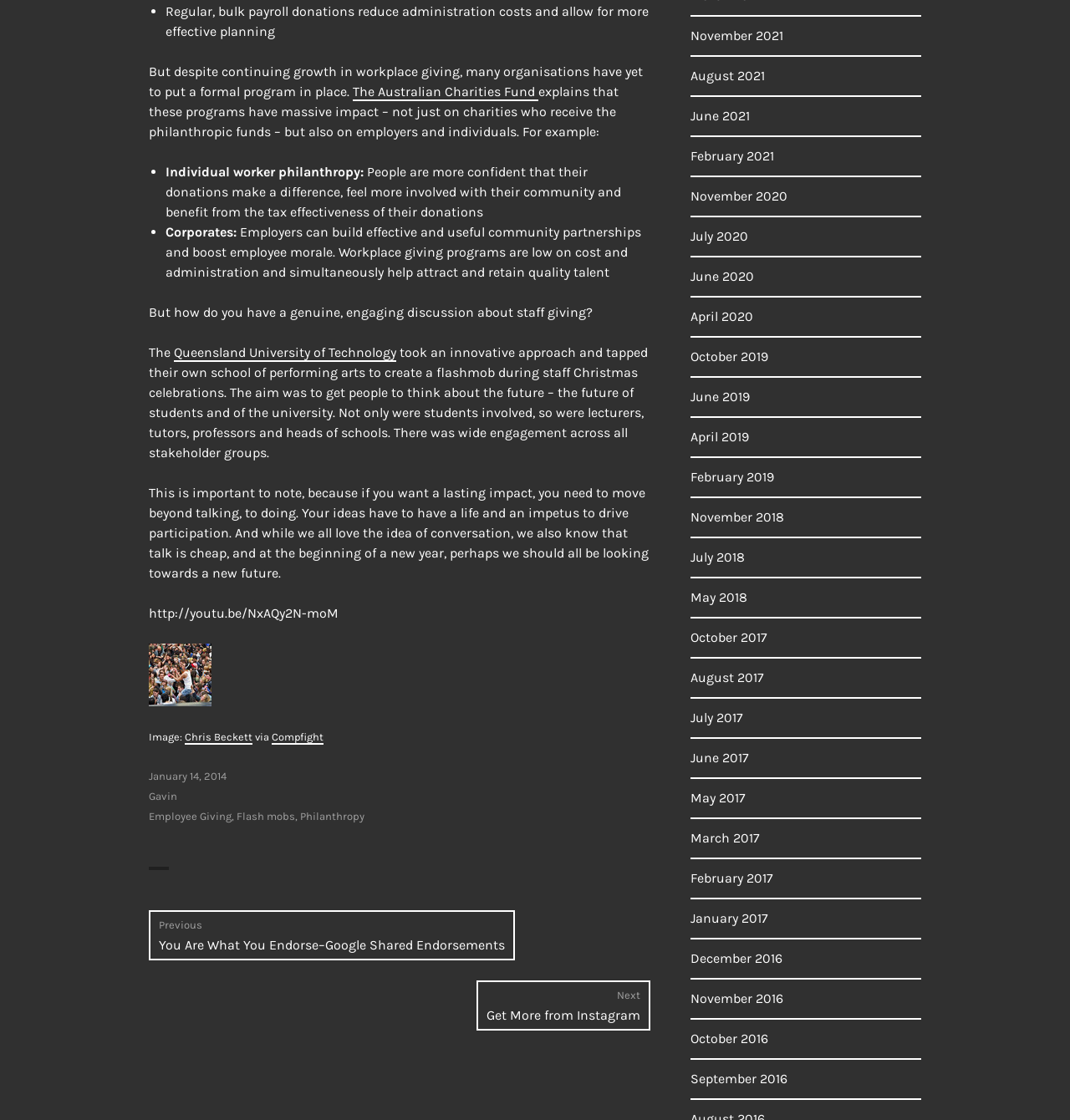Given the element description: "June 2021", predict the bounding box coordinates of this UI element. The coordinates must be four float numbers between 0 and 1, given as [left, top, right, bottom].

[0.645, 0.096, 0.701, 0.11]